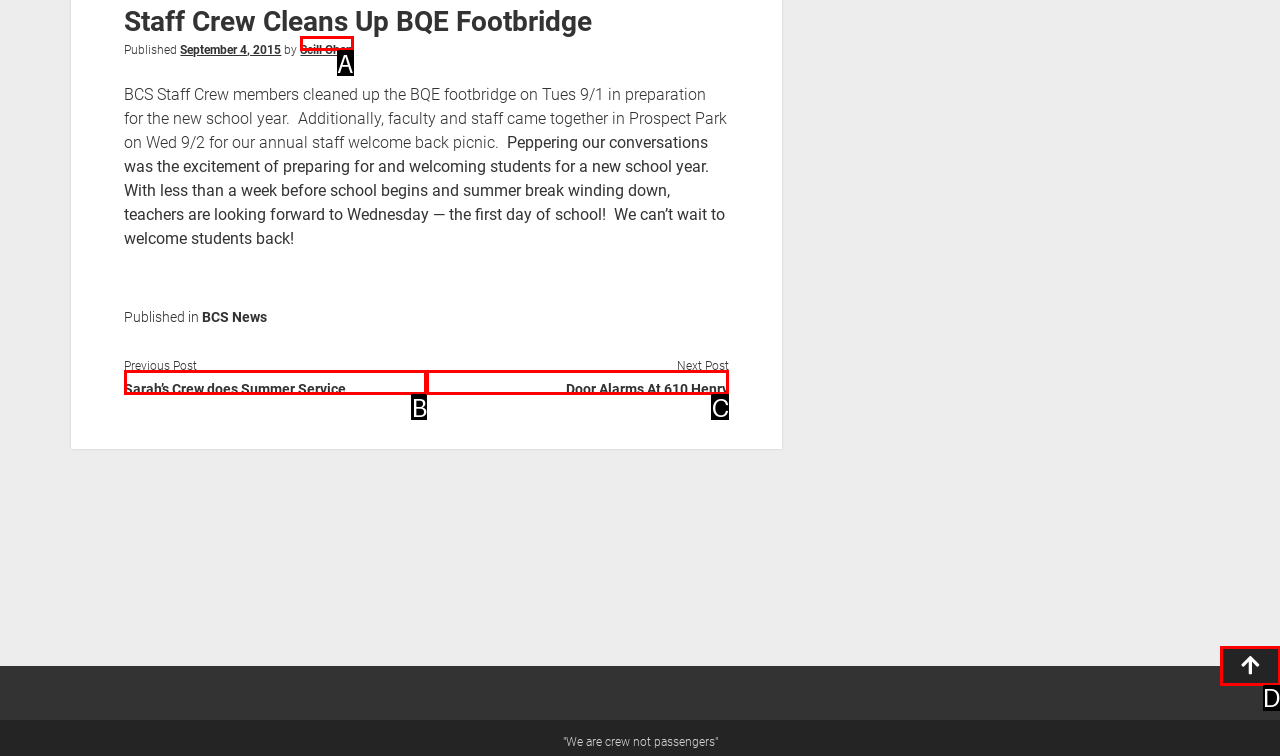Select the correct option based on the description: Scroll to the top
Answer directly with the option’s letter.

D